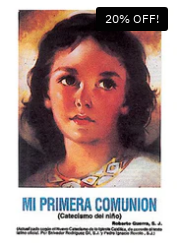Look at the image and give a detailed response to the following question: What is the discount percentage?

The discount percentage is prominently displayed at the top of the image in a bold banner, stating '20% OFF!' which indicates a promotional discount.